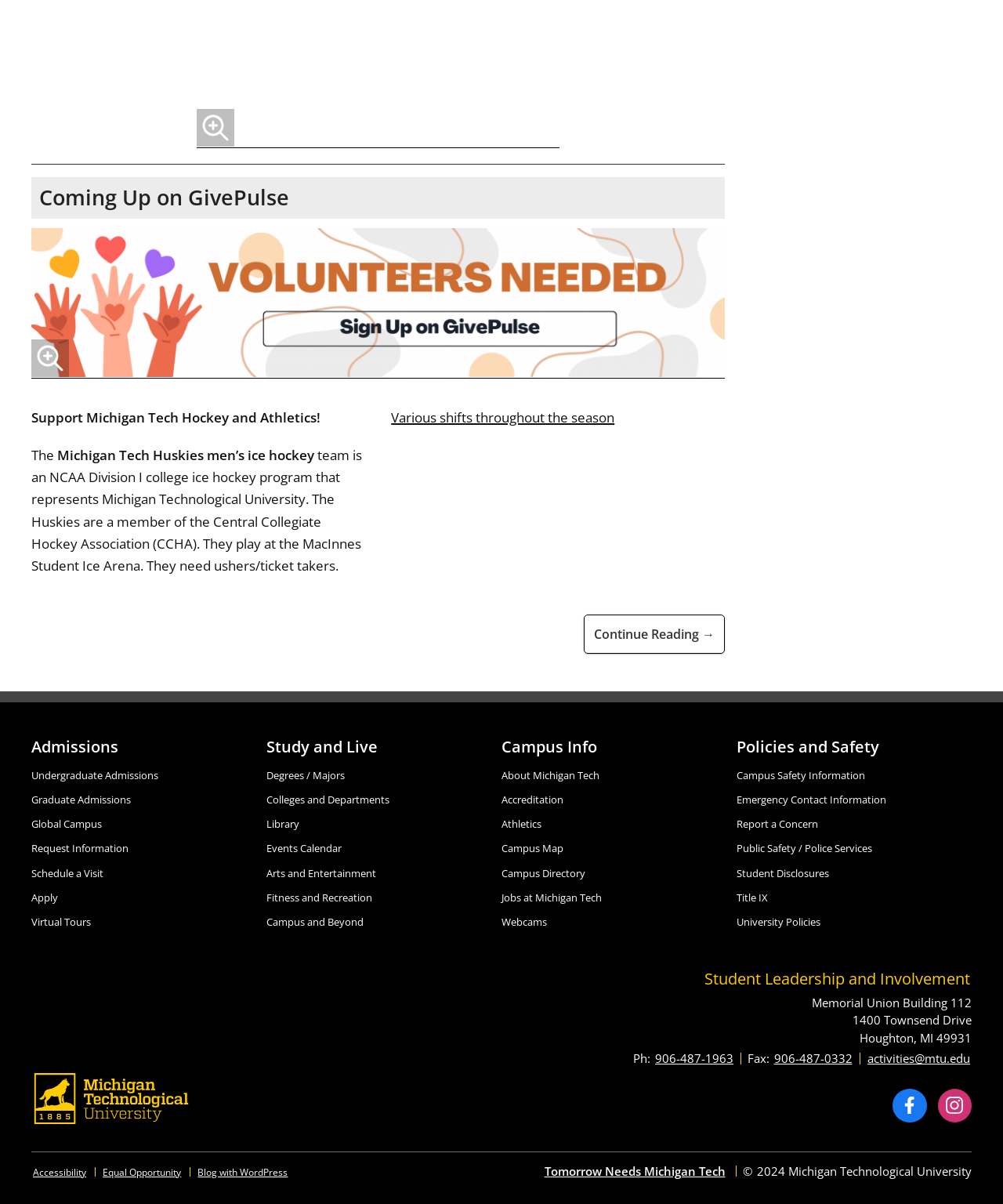Using the information in the image, give a detailed answer to the following question: What is the name of the university?

The answer can be found in the link 'Michigan Technological University' at the bottom of the webpage, which is also accompanied by an image of the university's logo.